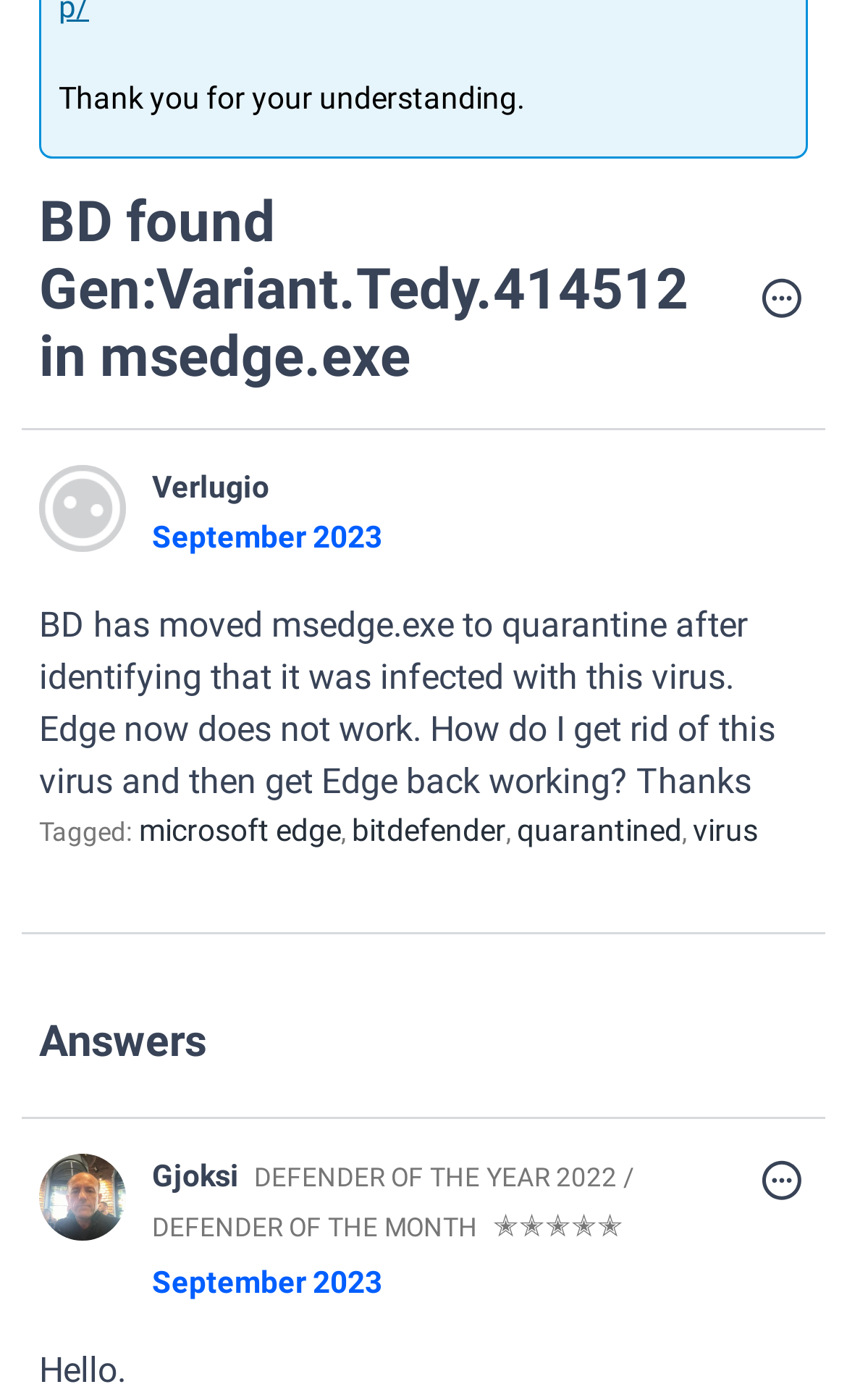Find the bounding box of the UI element described as follows: "microsoft edge".

[0.164, 0.58, 0.403, 0.605]